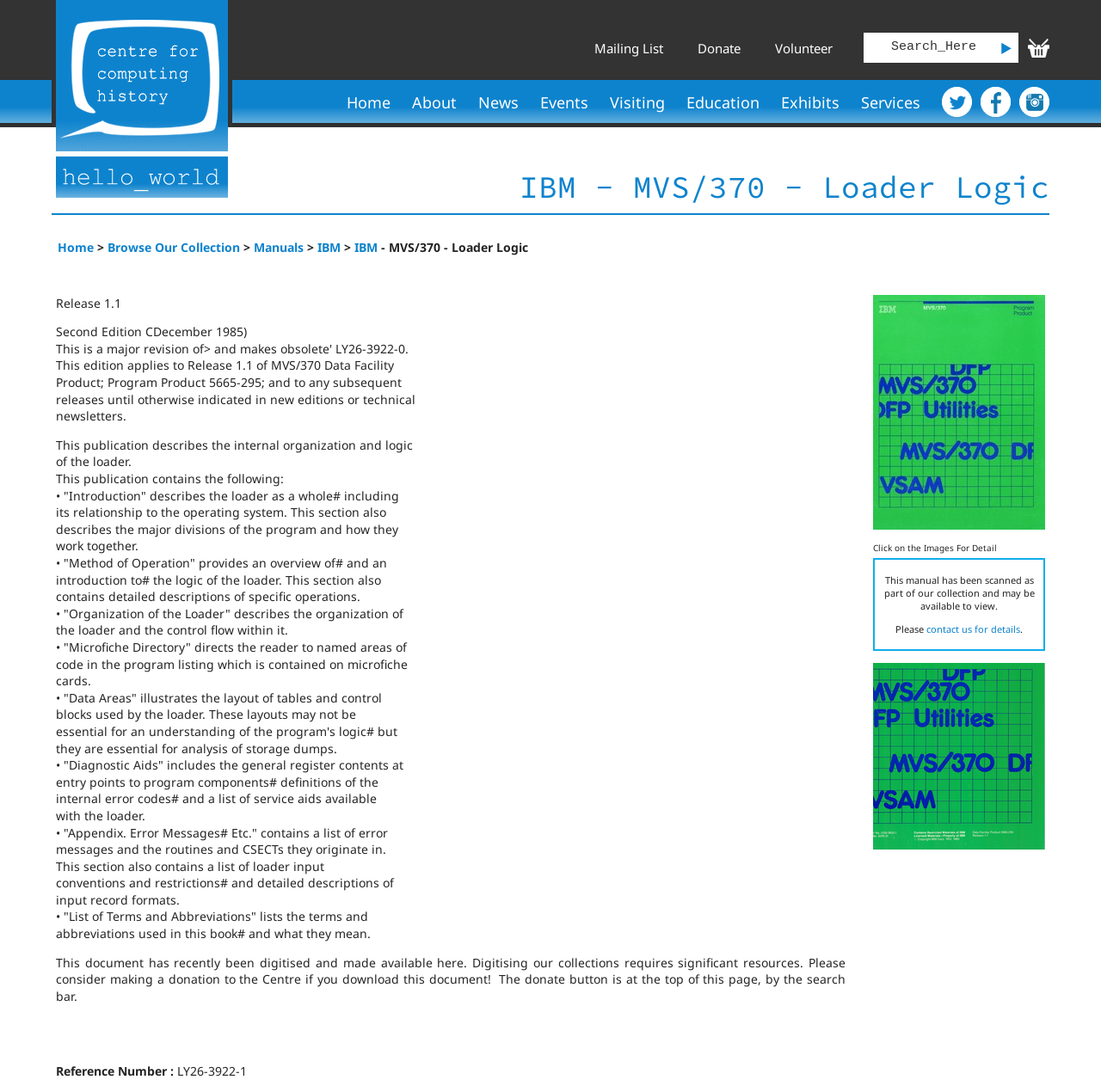Pinpoint the bounding box coordinates of the element to be clicked to execute the instruction: "View the IBM - MVS/370 - Loader Logic manual".

[0.793, 0.473, 0.949, 0.488]